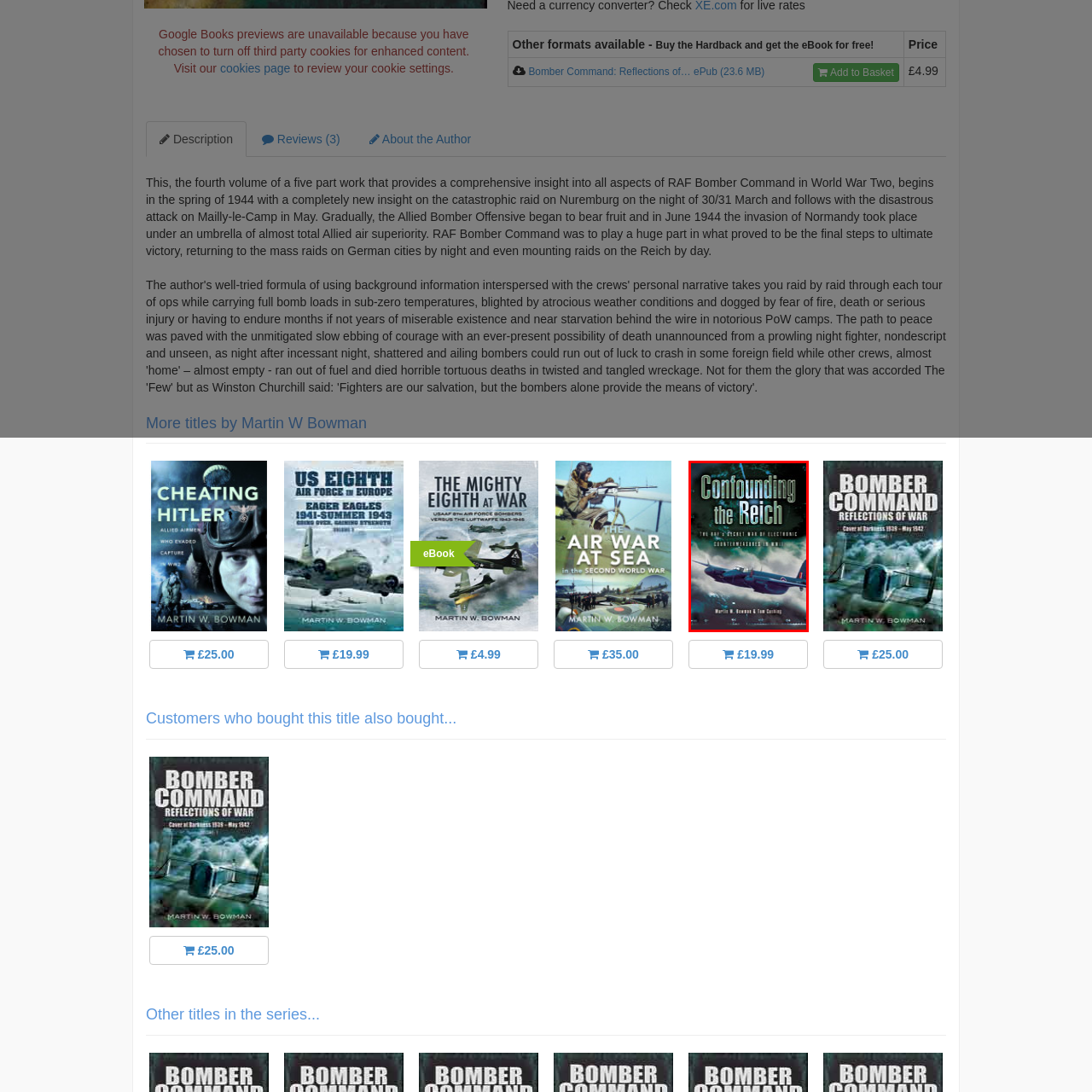Offer an in-depth description of the scene contained in the red rectangle.

The image depicts the book cover for "Confounding the Reich," co-authored by Martin W. Bowman and Tom Cushing. The title, prominently displayed in a bold, striking font, emphasizes the themes of warfare and strategy. Below the title, the subtitle reads "The RAF's Secret War of Electronic Countermeasures in WW2," providing context about the book's focus on the Royal Air Force's innovative tactics during World War II. The cover features an illustration of a military aircraft, showcasing its significance in the narrative. The background is visually dynamic, likely reflecting the chaos and complexity of war, which complements the book's subject matter.